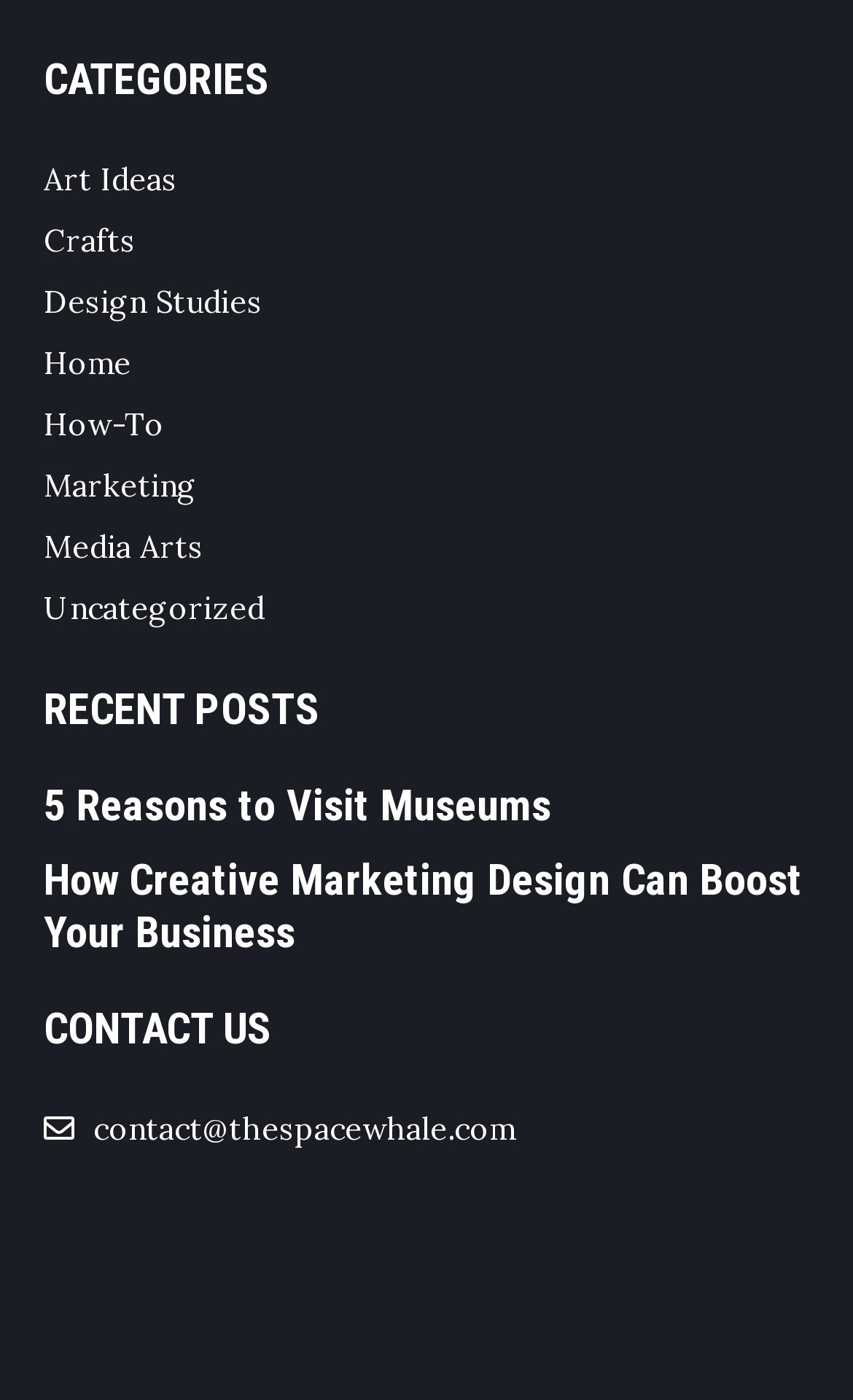Predict the bounding box coordinates of the area that should be clicked to accomplish the following instruction: "View the 'Design Studies' category". The bounding box coordinates should consist of four float numbers between 0 and 1, i.e., [left, top, right, bottom].

[0.051, 0.201, 0.308, 0.229]